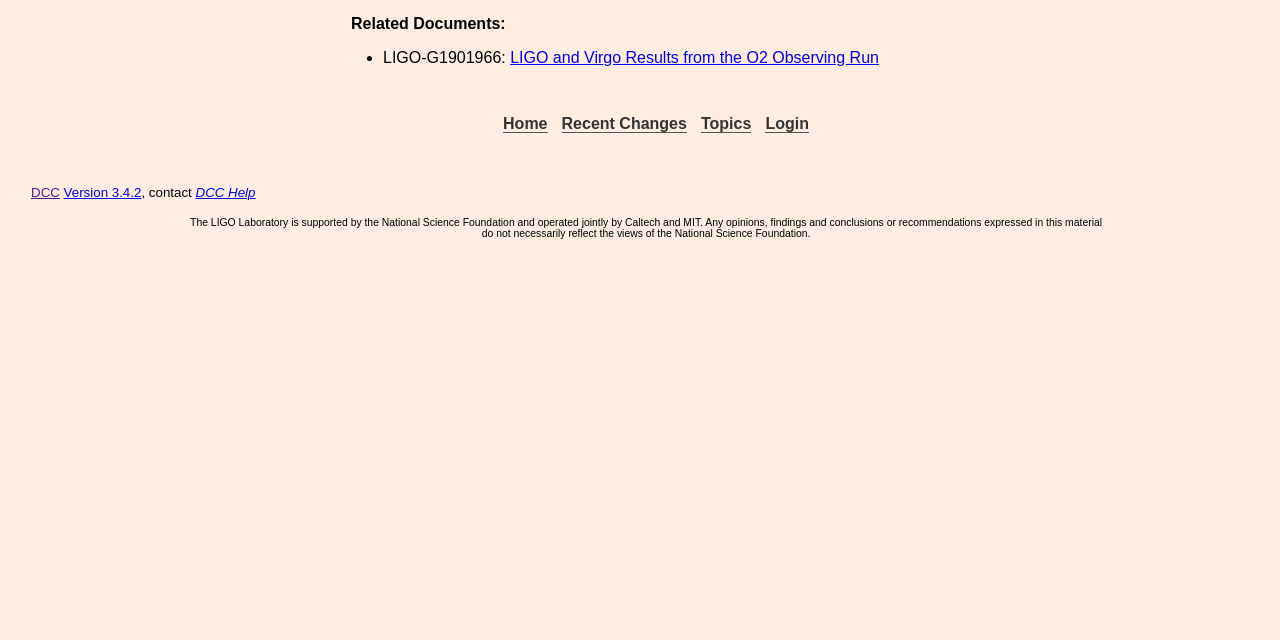Using the description "Recent Changes", predict the bounding box of the relevant HTML element.

[0.439, 0.18, 0.537, 0.208]